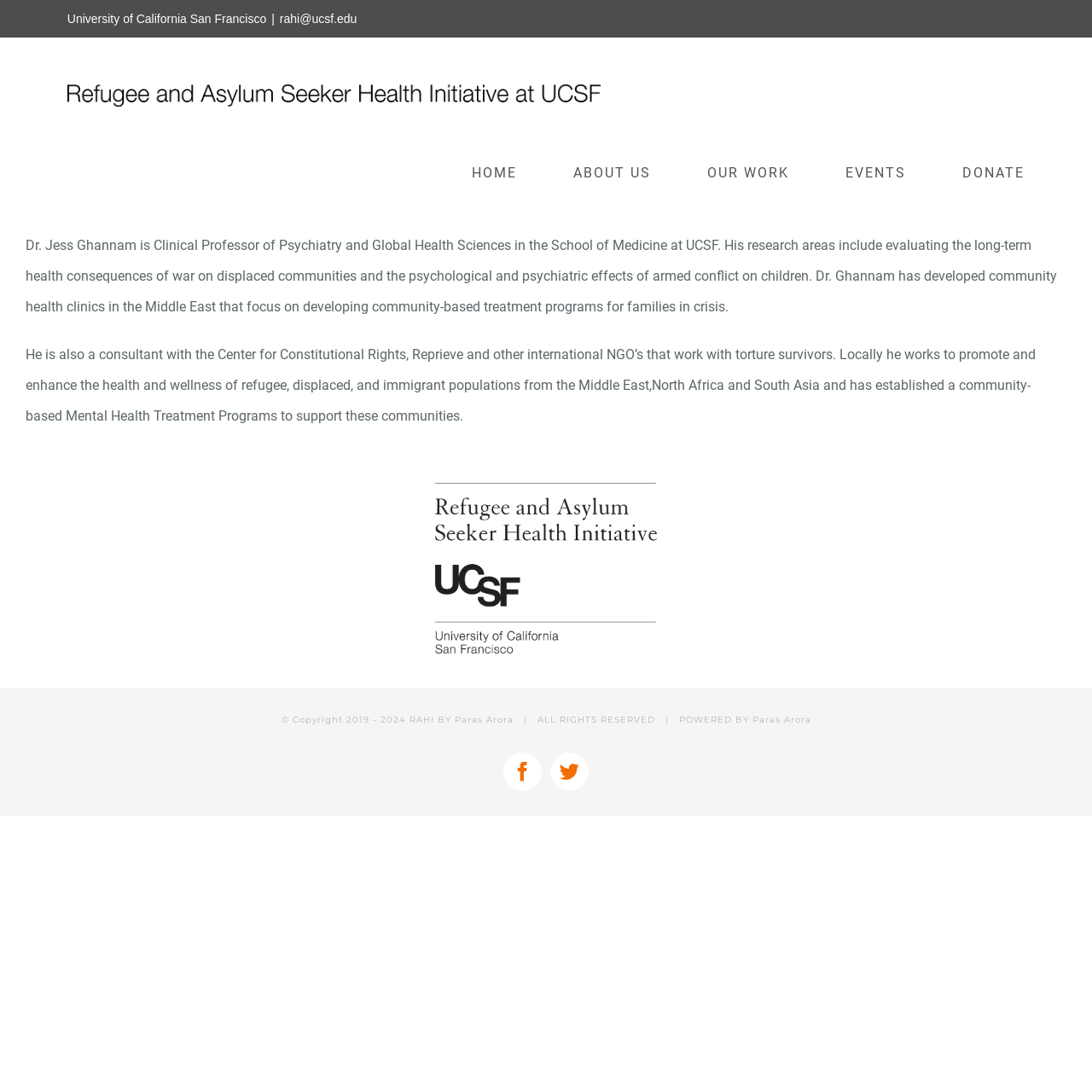Using the details in the image, give a detailed response to the question below:
What is the copyright year range mentioned at the bottom of the webpage?

In the contentinfo section, it is mentioned that '© Copyright 2019 - 2024 RAHI BY'. Therefore, the copyright year range is from 2019 to 2024.